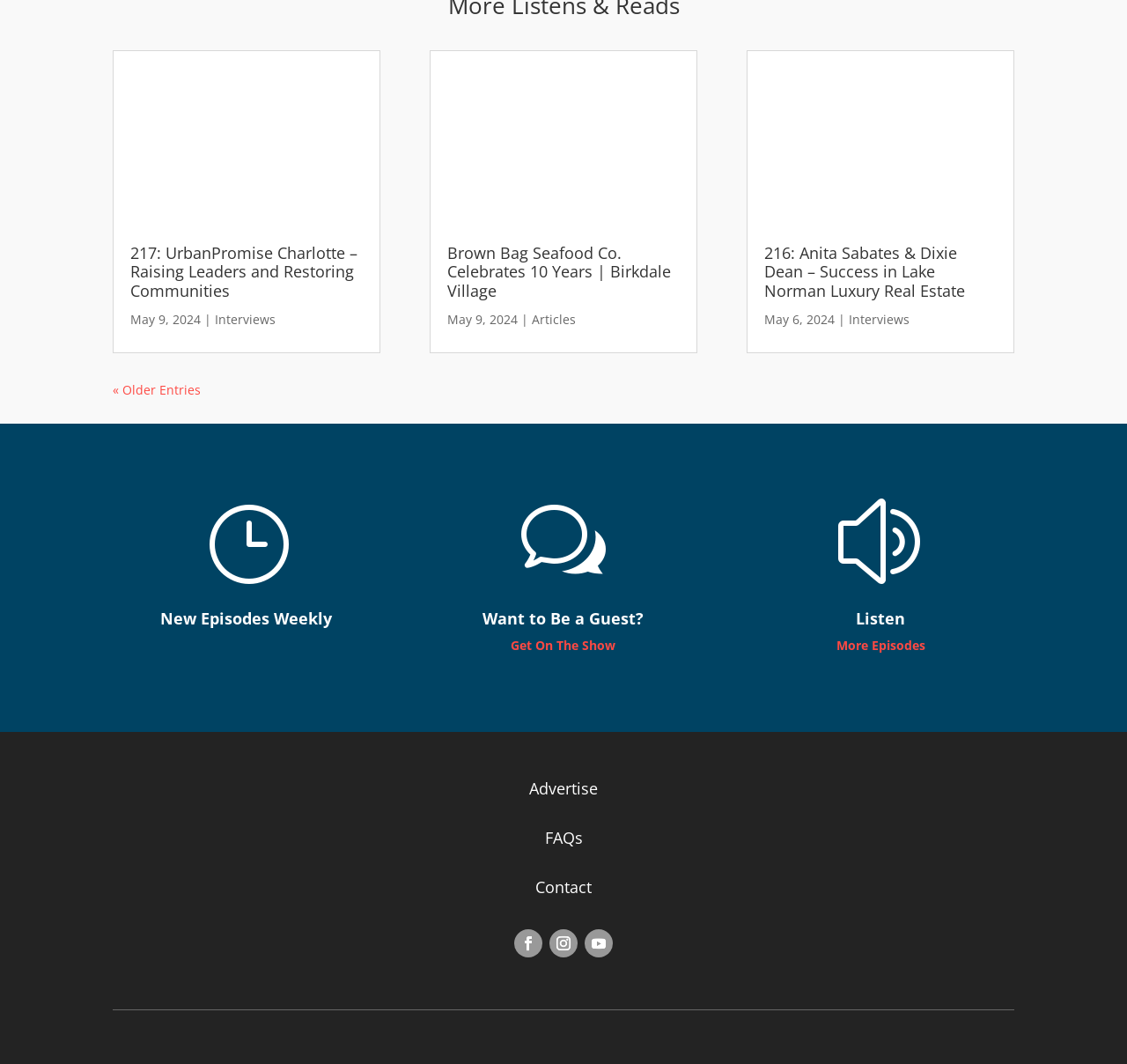Can you identify the bounding box coordinates of the clickable region needed to carry out this instruction: 'Go to the Home page'? The coordinates should be four float numbers within the range of 0 to 1, stated as [left, top, right, bottom].

None